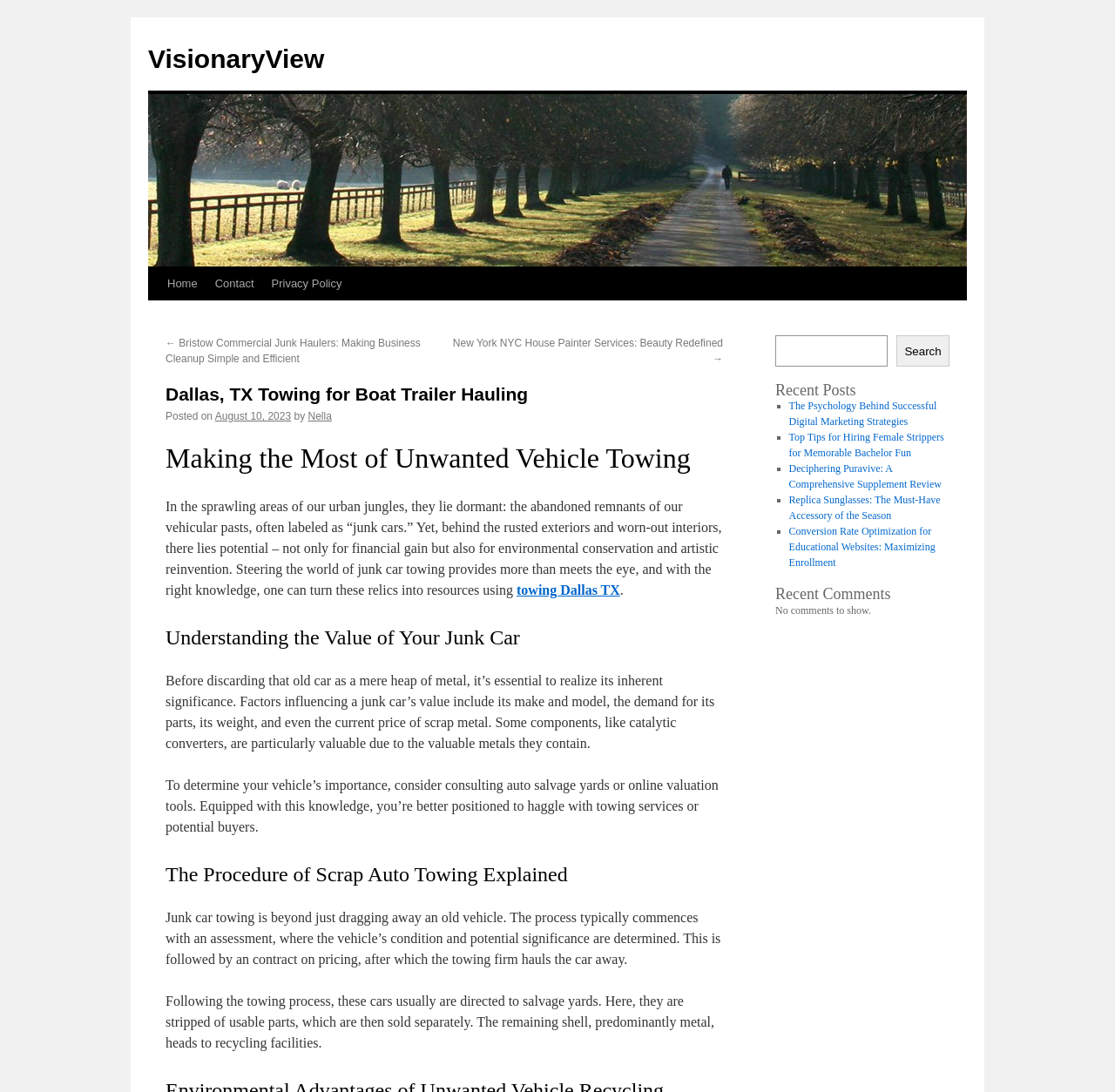Determine the bounding box coordinates of the clickable region to follow the instruction: "Learn more about Subtitles support".

None